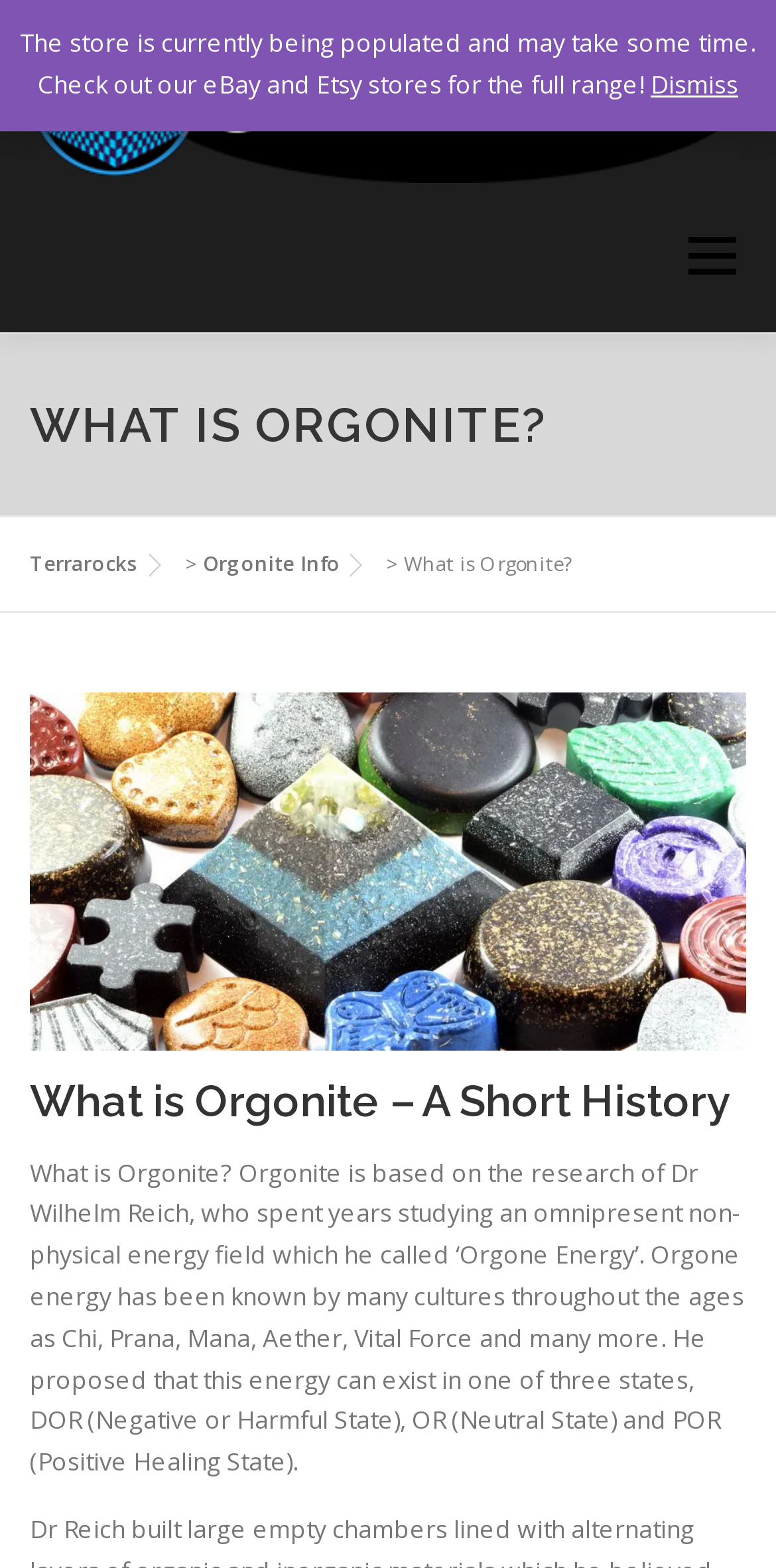Offer a meticulous caption that includes all visible features of the webpage.

This webpage is about Orgonite, a type of energy-based material. At the top left corner, there is a logo of "Terrarocks Orgonite and Crystals" with a link to the website's homepage. Next to it, there is a menu link. On the top right corner, there are several links to different sections of the website, including "HOME", "ORGONITE INFO", "ARTICLES", "SHOP", "MY ACCOUNT", and "ABOUT US".

Below the menu, there is a heading that reads "WHAT IS ORGONITE?" followed by a link to "Terrarocks" and another link to "Orgonite Info". Underneath, there is a static text that reads "What is Orgonite?" and a figure with an image related to Orgonite.

The main content of the webpage starts with a heading "What is Orgonite – A Short History" followed by a long paragraph of text that explains the concept of Orgonite, its history, and its properties. The text mentions Dr. Wilhelm Reich's research on Orgone Energy and its different states.

On the top of the page, there is a notification that says "The store is currently being populated and may take some time. Check out our eBay and Etsy stores for the full range!" with a "Dismiss" link next to it. There are also several links to external websites, including eBay, Etsy, Dreamstime, and Shutterstock, which are likely related to the website's online store.